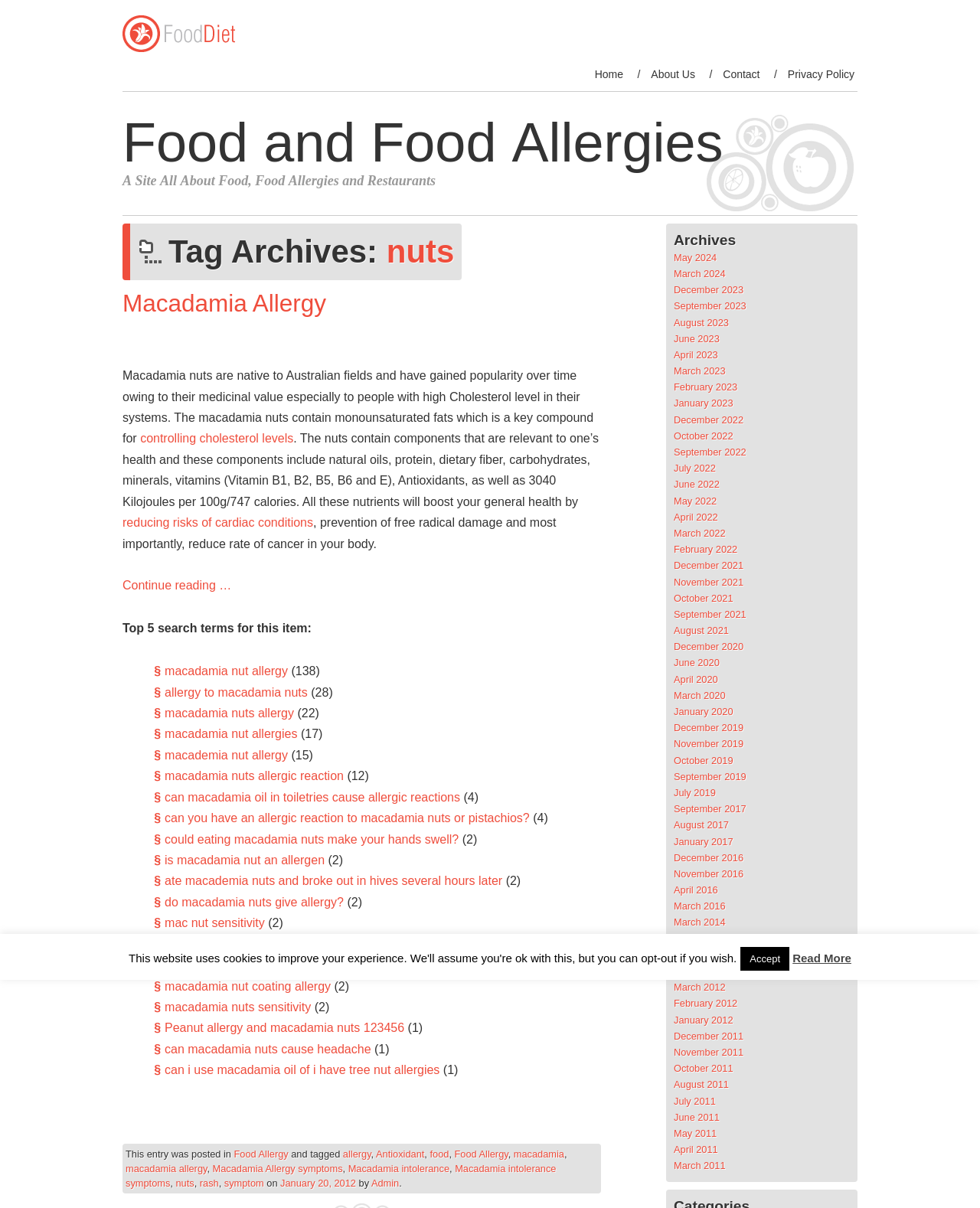Can you provide the bounding box coordinates for the element that should be clicked to implement the instruction: "Read about 'Macadamia Allergy'"?

[0.125, 0.239, 0.613, 0.264]